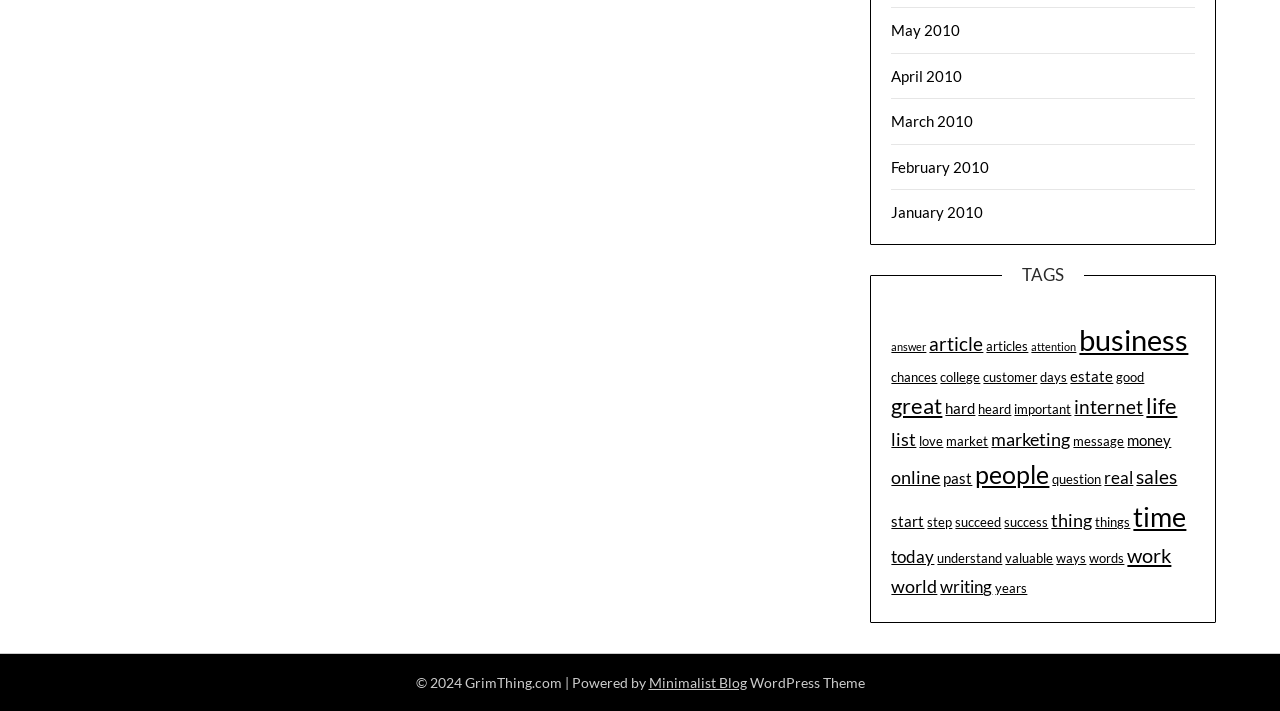Identify the bounding box coordinates of the region that should be clicked to execute the following instruction: "Explore posts about 'life'".

[0.896, 0.552, 0.92, 0.59]